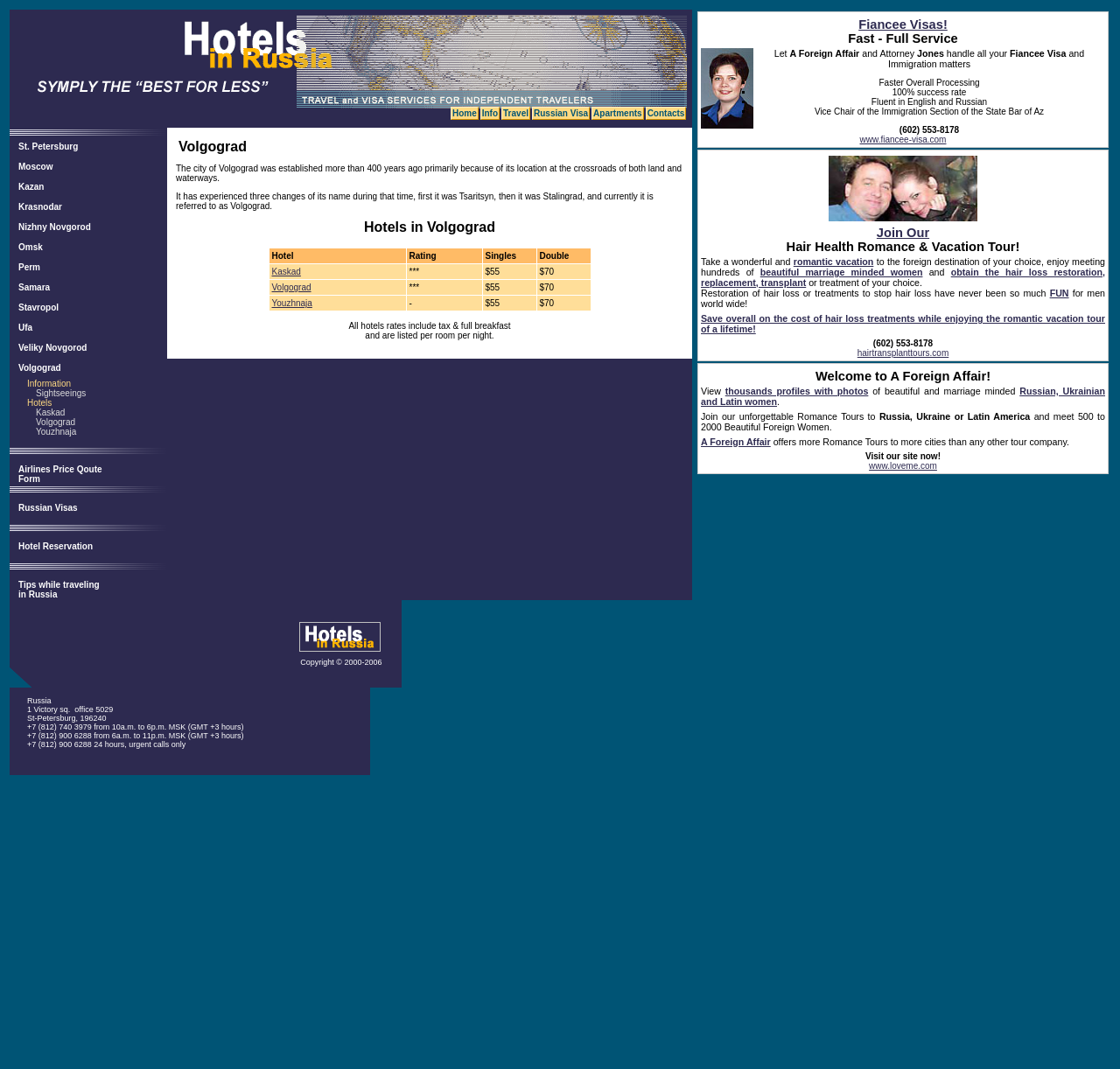Refer to the element description alt="Hotels in Russia" and identify the corresponding bounding box in the screenshot. Format the coordinates as (top-left x, top-left y, bottom-right x, bottom-right y) with values in the range of 0 to 1.

[0.137, 0.094, 0.614, 0.103]